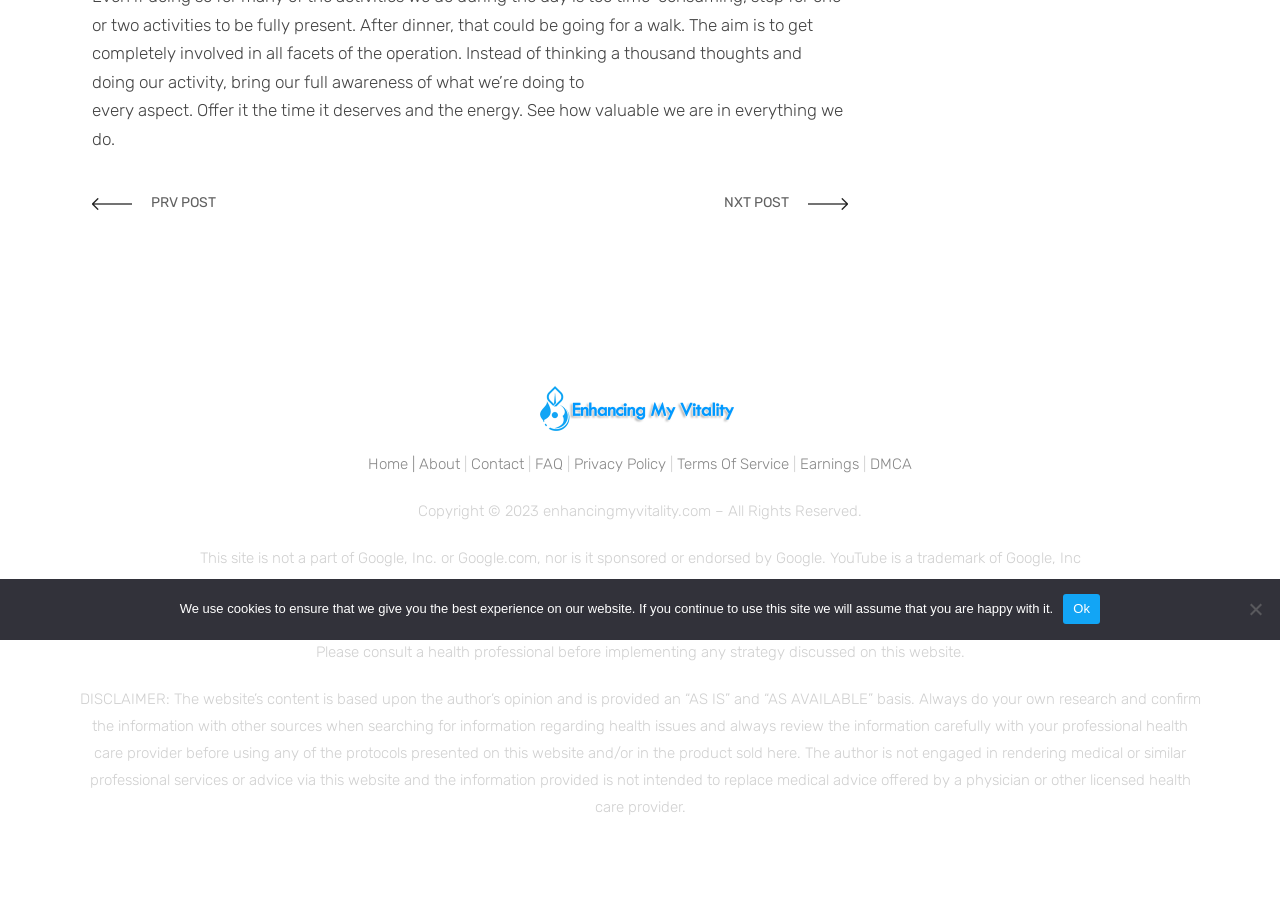Show the bounding box coordinates for the HTML element as described: "Terms Of Service".

[0.529, 0.505, 0.616, 0.525]